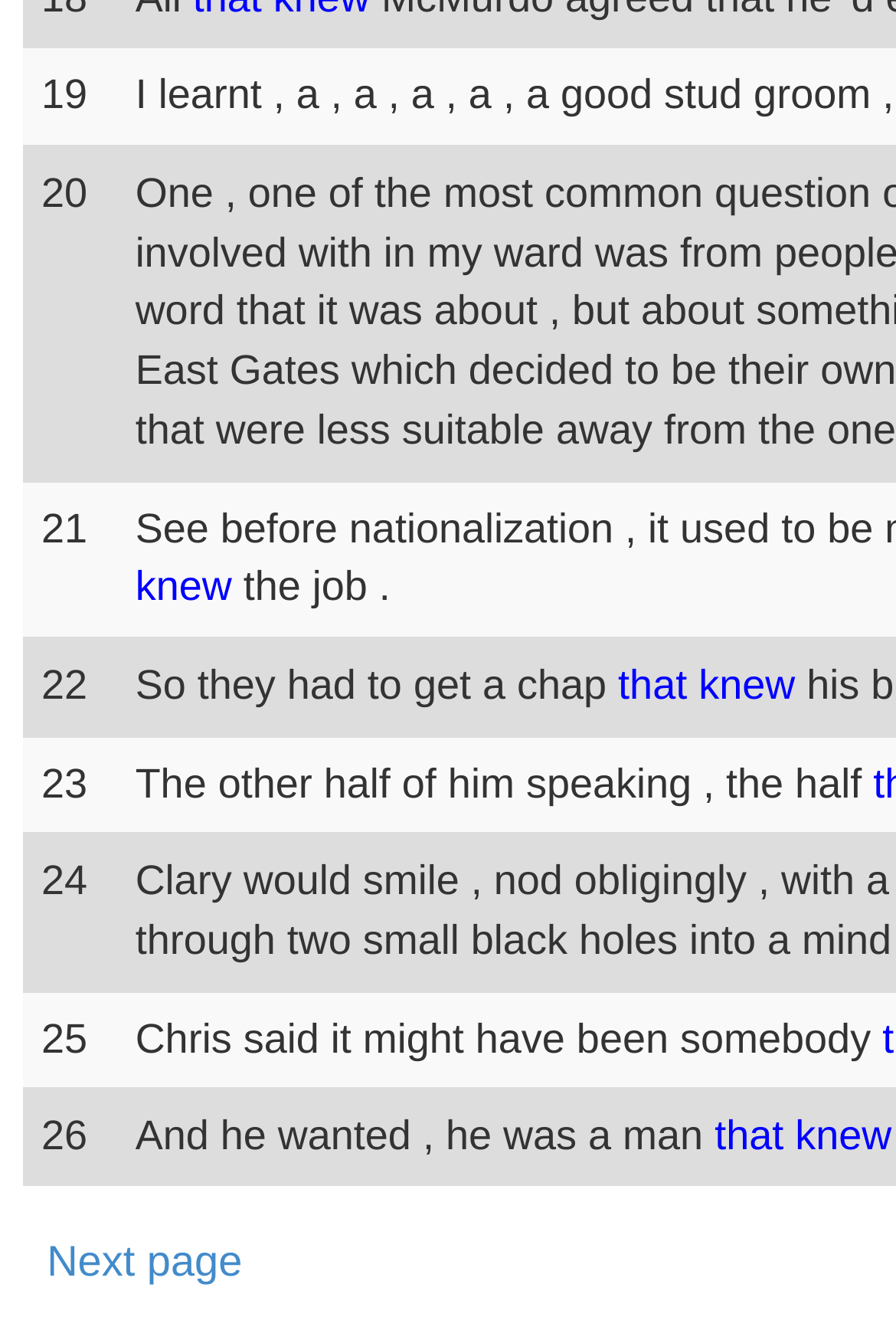Based on the element description: "Next page", identify the bounding box coordinates for this UI element. The coordinates must be four float numbers between 0 and 1, listed as [left, top, right, bottom].

[0.052, 0.939, 0.27, 0.976]